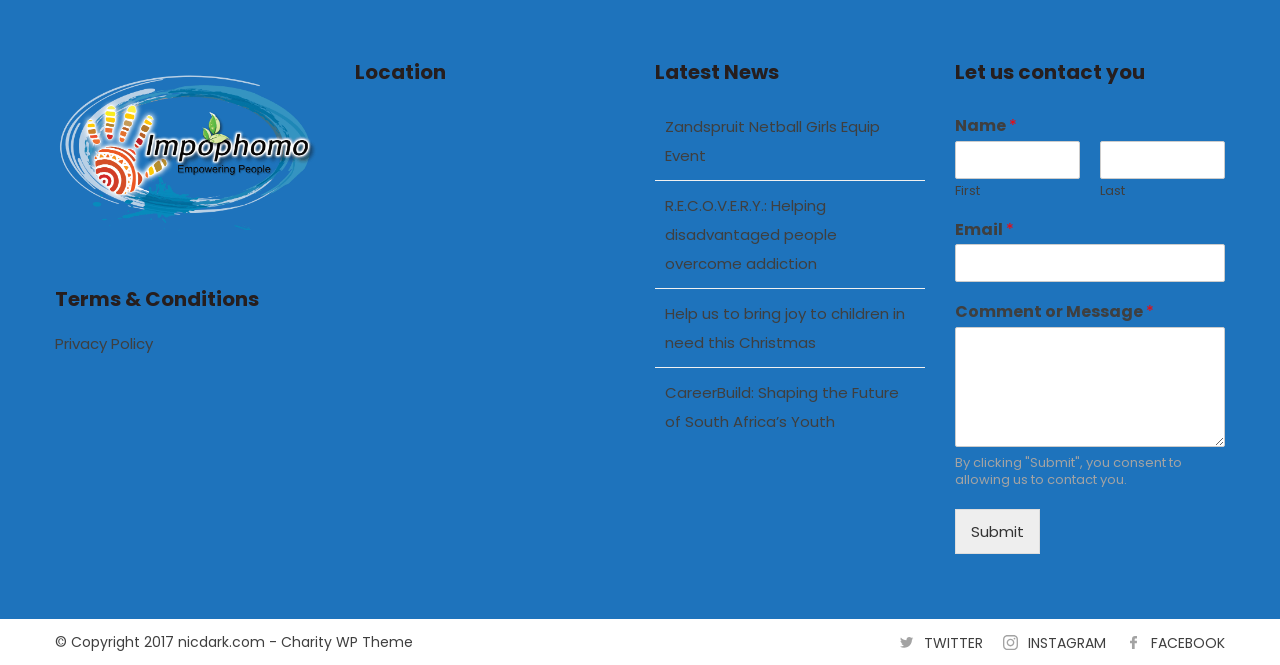Pinpoint the bounding box coordinates of the clickable element needed to complete the instruction: "go to home page". The coordinates should be provided as four float numbers between 0 and 1: [left, top, right, bottom].

None